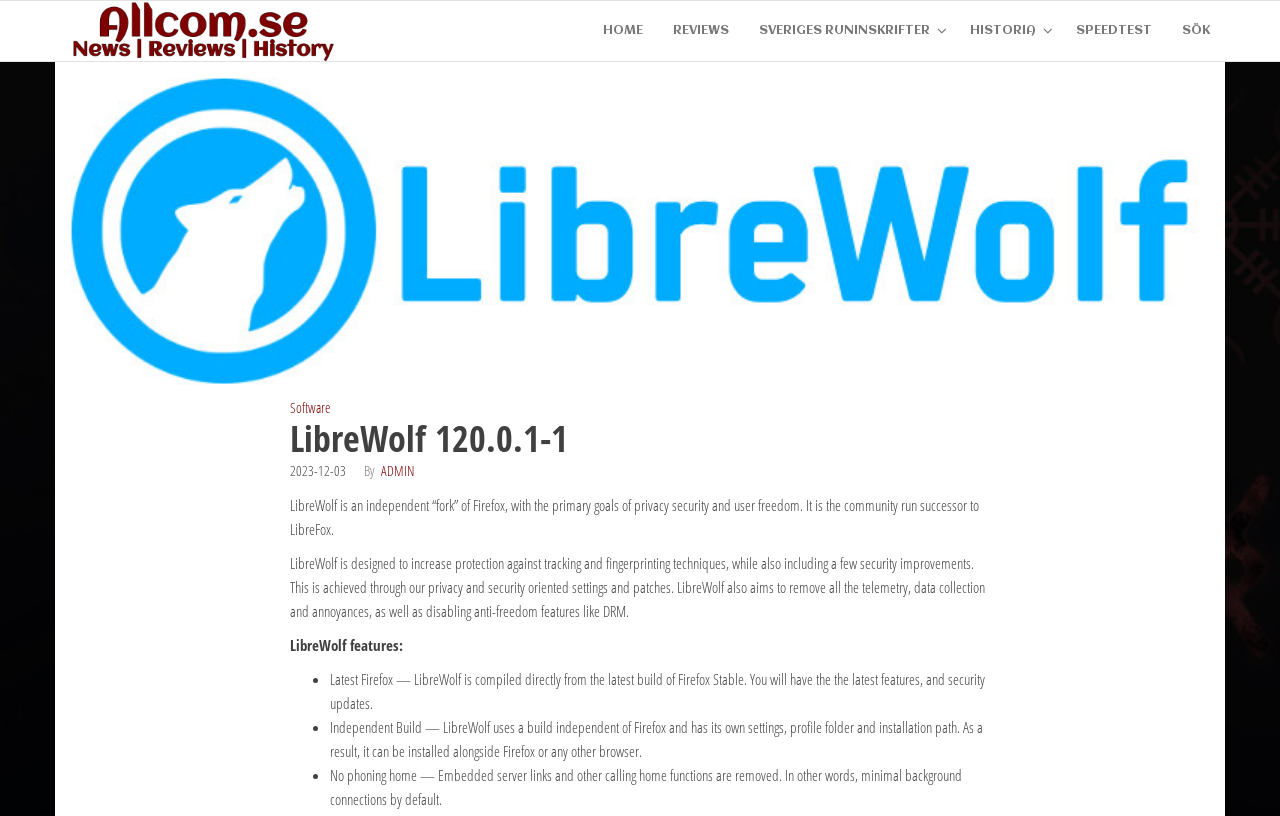Can you specify the bounding box coordinates of the area that needs to be clicked to fulfill the following instruction: "visit allcom.se"?

[0.055, 0.026, 0.263, 0.05]